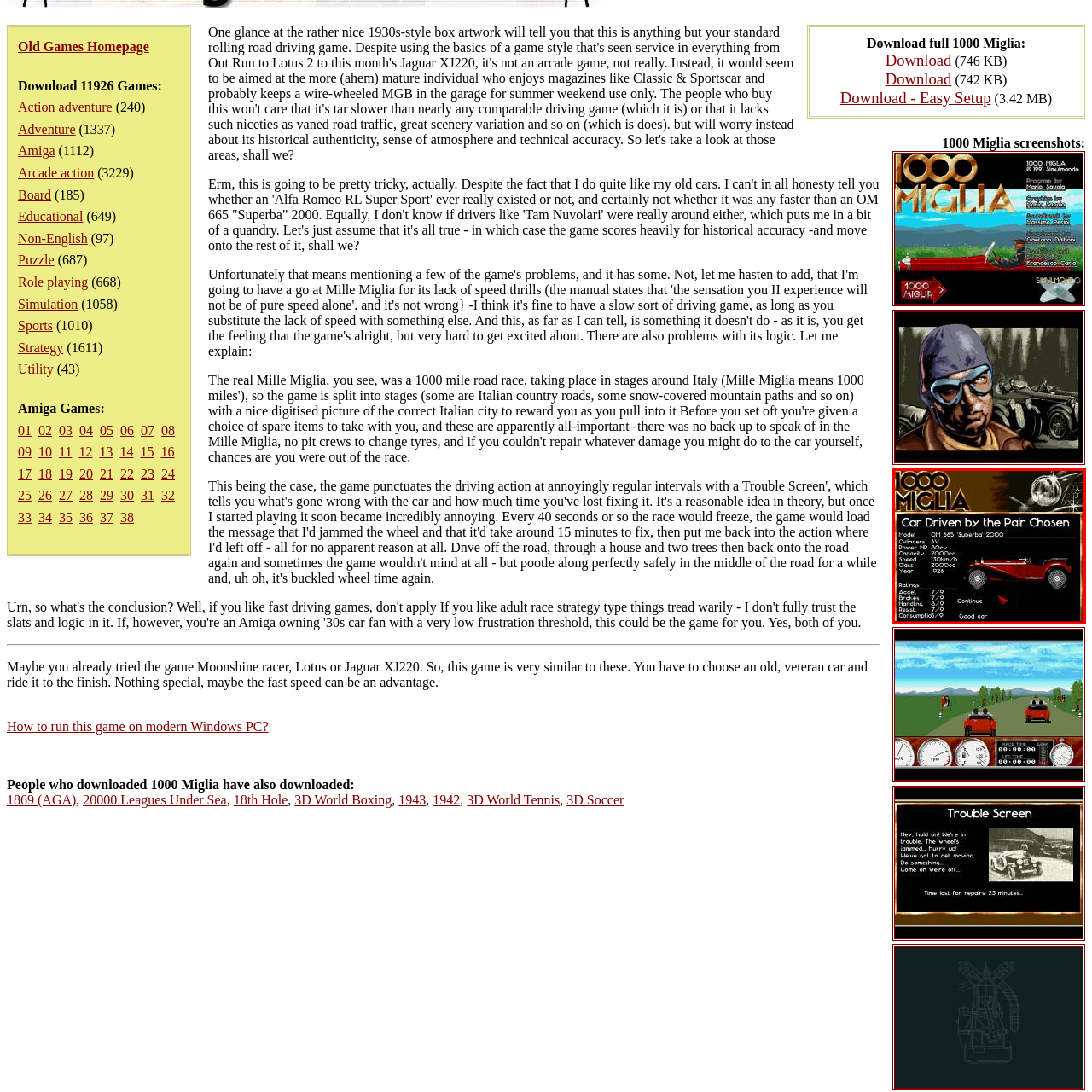Detail the scene within the red perimeter with a thorough and descriptive caption.

The image displays a classic car from the 1000 Miglia racing game titled "Car Driven by the Pair Chosen." Featured prominently is a detailed profile of the vehicle, a 1926 model labeled "OM 685 'Superba' 2000," depicted in vibrant red. Key specifications are clearly shown, including six cylinders, an impressive 80 horsepower, a capacity of 2000 cc, and a top speed of 130 km/h. Below the car's details, there's a rating section listing attributes such as acceleration, brakes, handling, and consumption, with scores ranging from 7 to 9, indicating satisfactory performance. A "Continue" button at the bottom invites players to resume their gaming experience. The design combines vintage flair with a sophisticated layout, capturing the essence of classic motor racing.